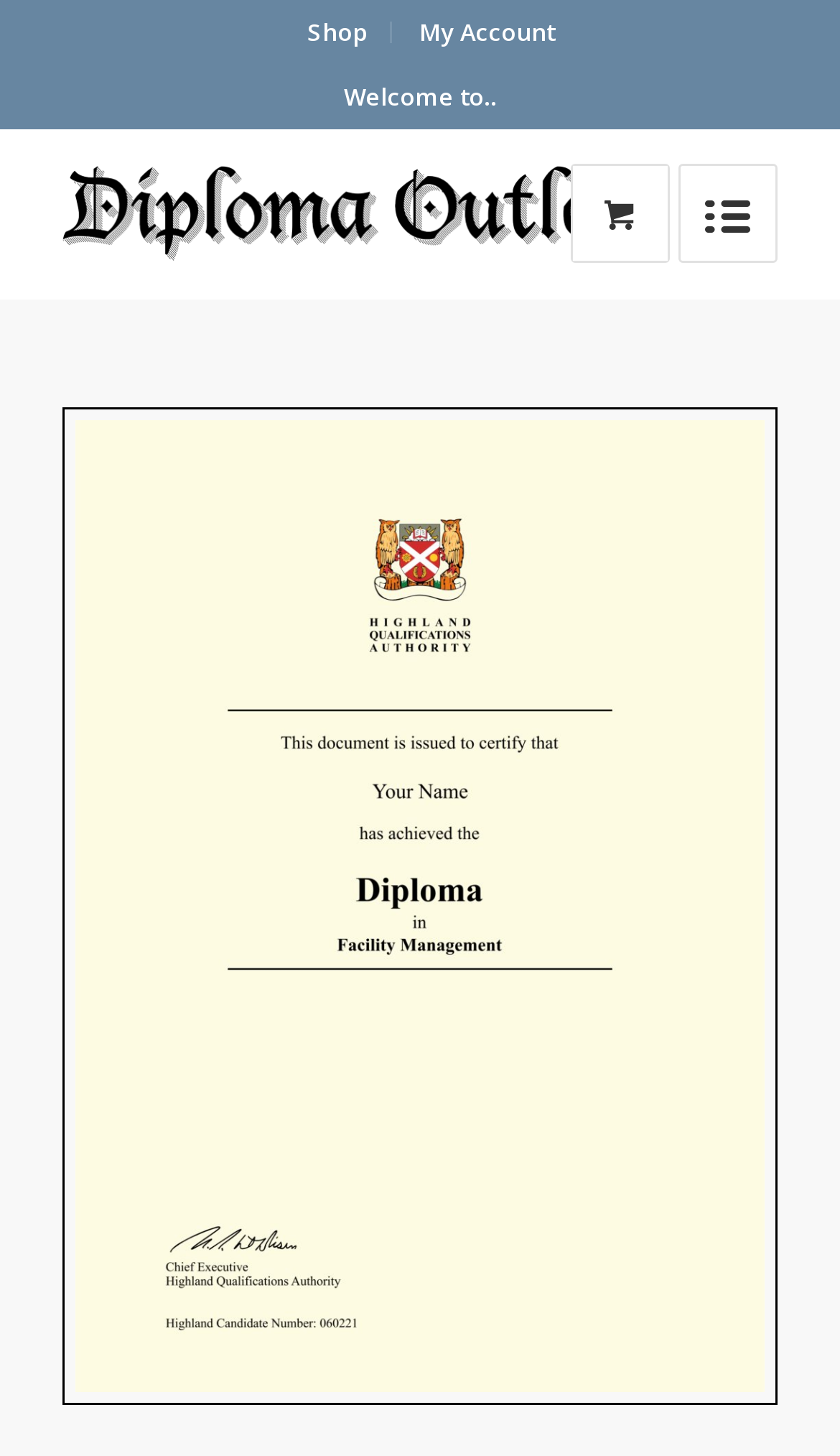Extract the heading text from the webpage.

Fake Facility Management